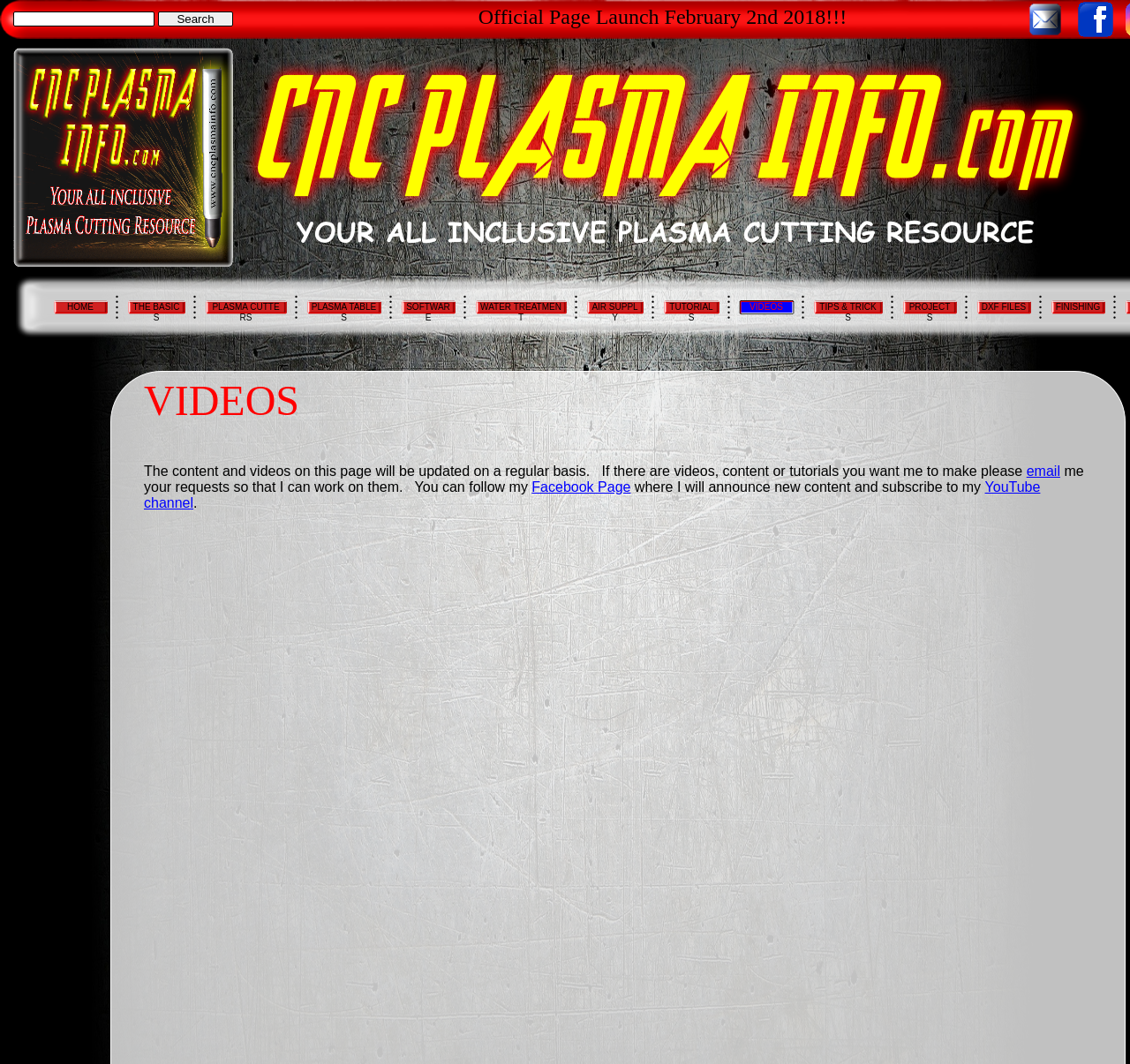Based on the image, provide a detailed and complete answer to the question: 
How many iframes are on the webpage?

I counted the number of iframes on the webpage, which are four in total, located at different positions on the page.